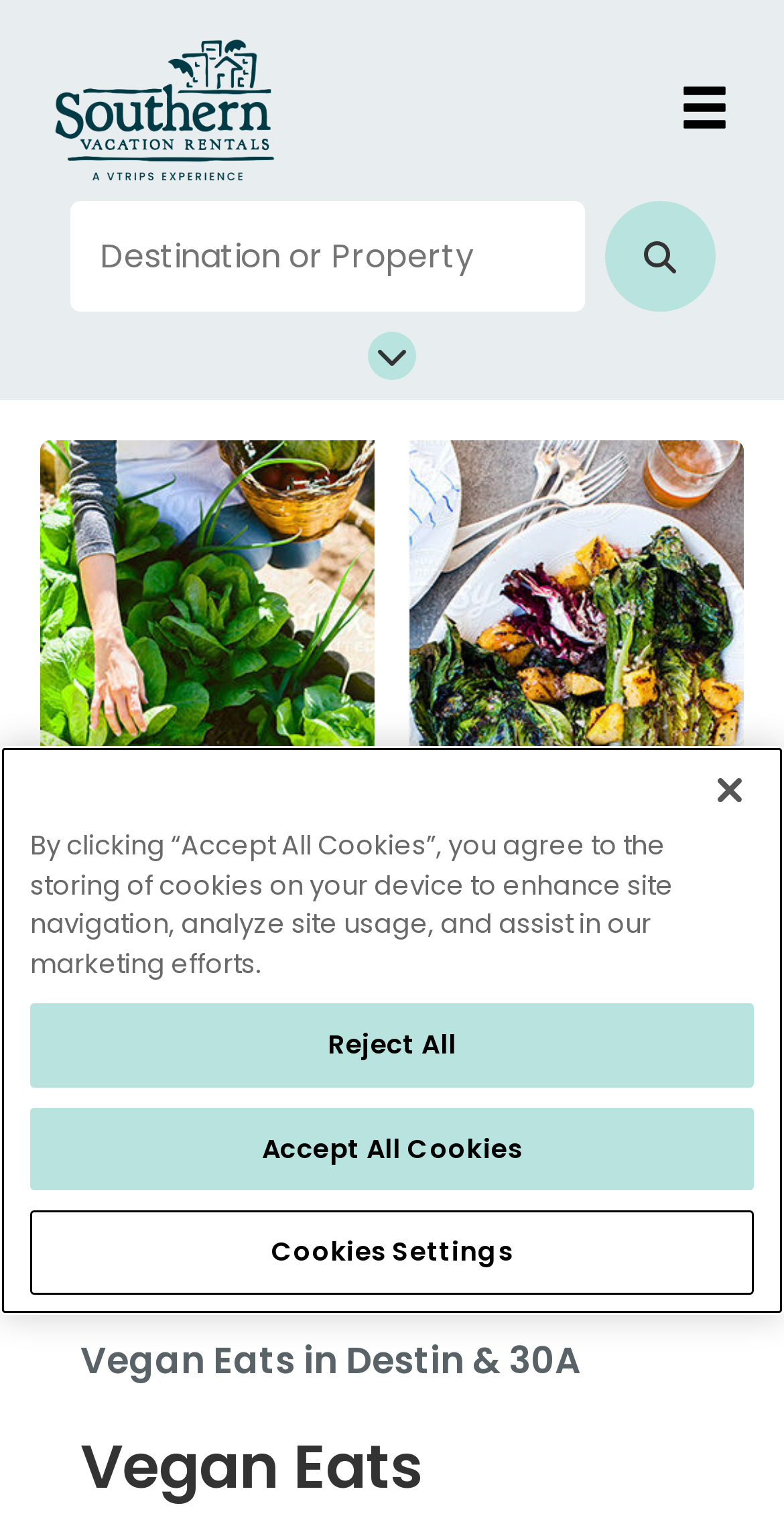Kindly determine the bounding box coordinates for the clickable area to achieve the given instruction: "Click on the Southern Resorts Vacation Rentals link".

[0.069, 0.025, 0.351, 0.12]